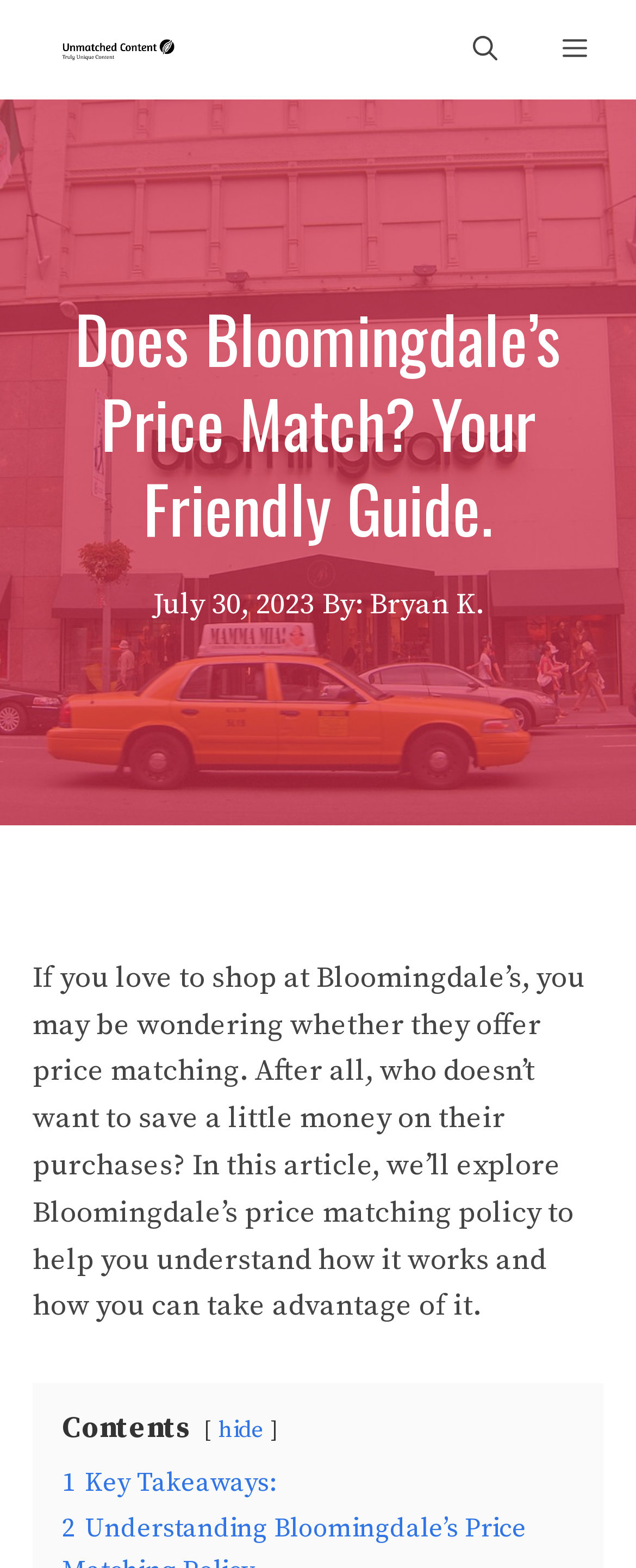Generate a thorough description of the webpage.

The webpage is a guide that answers the question "Does Bloomingdale's price match?" The top section of the page features a heading with the title of the guide, accompanied by a small image and a link labeled "Unmatched Content" on the left side. On the right side, there are two buttons: "Menu" and "Open search".

Below the heading, there is a timestamp indicating the publication date, "July 30, 2023", and the author's name, "By: Bryan K.". The main content of the page is a paragraph of text that introduces the topic of Bloomingdale's price matching policy and its purpose.

Further down the page, there is a section with a heading "Contents" and a link to "hide" it. Below this section, there is a link labeled "1 Key Takeaways:". The overall structure of the page is simple and easy to navigate, with a clear hierarchy of headings and sections.